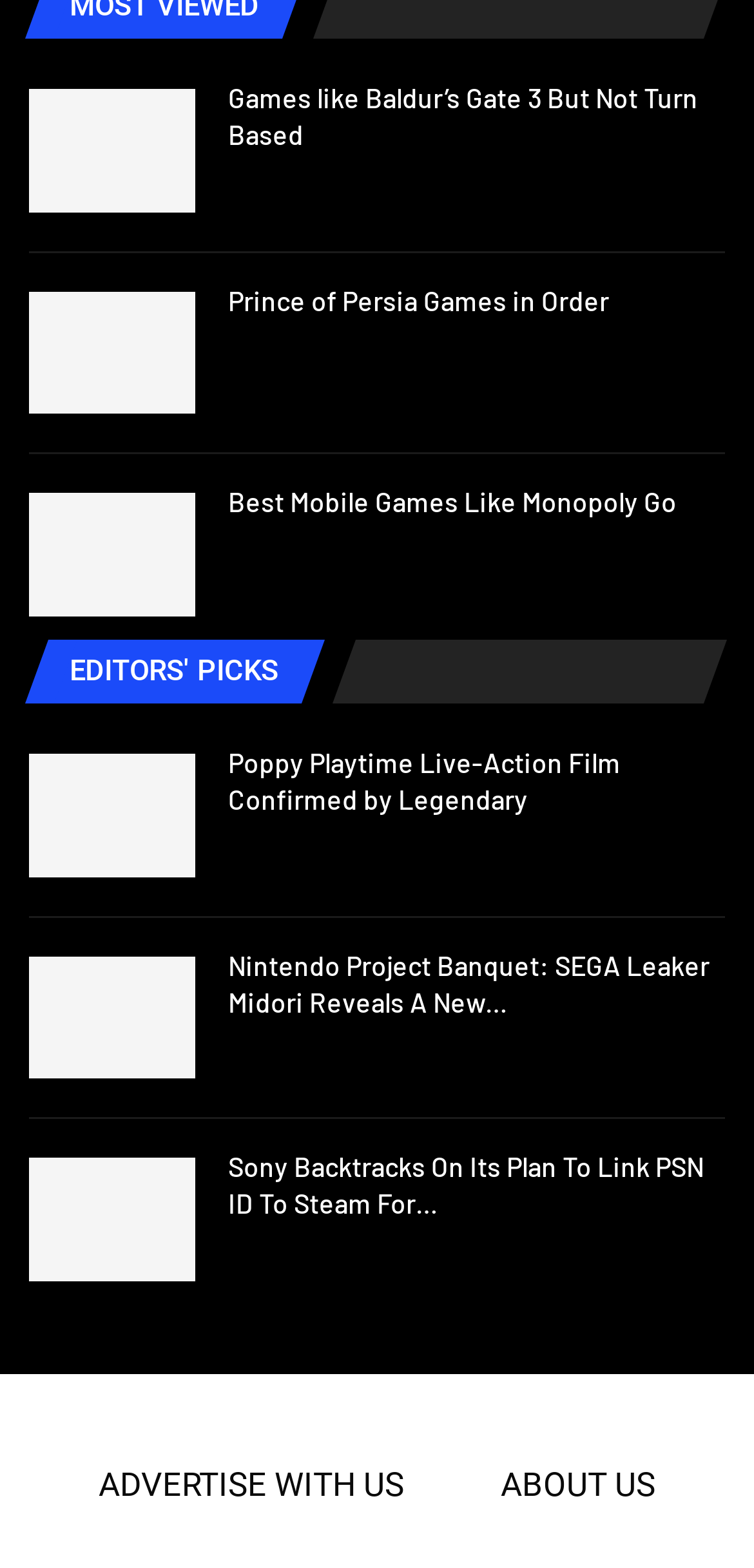Respond to the question below with a concise word or phrase:
How many empty links are on the webpage?

3